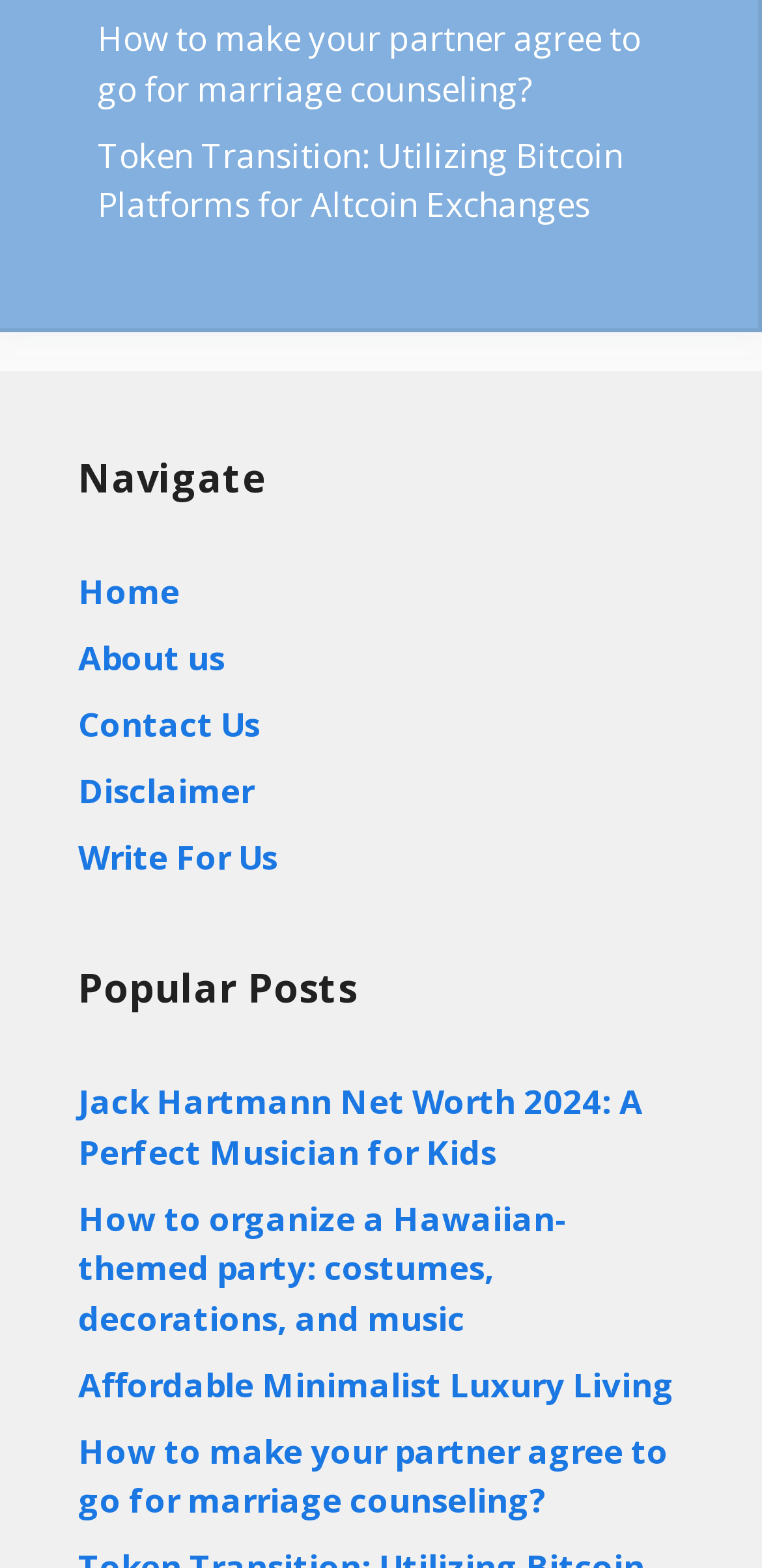Please locate the bounding box coordinates of the element's region that needs to be clicked to follow the instruction: "Explore 'Popular Posts'". The bounding box coordinates should be provided as four float numbers between 0 and 1, i.e., [left, top, right, bottom].

[0.103, 0.612, 0.897, 0.65]